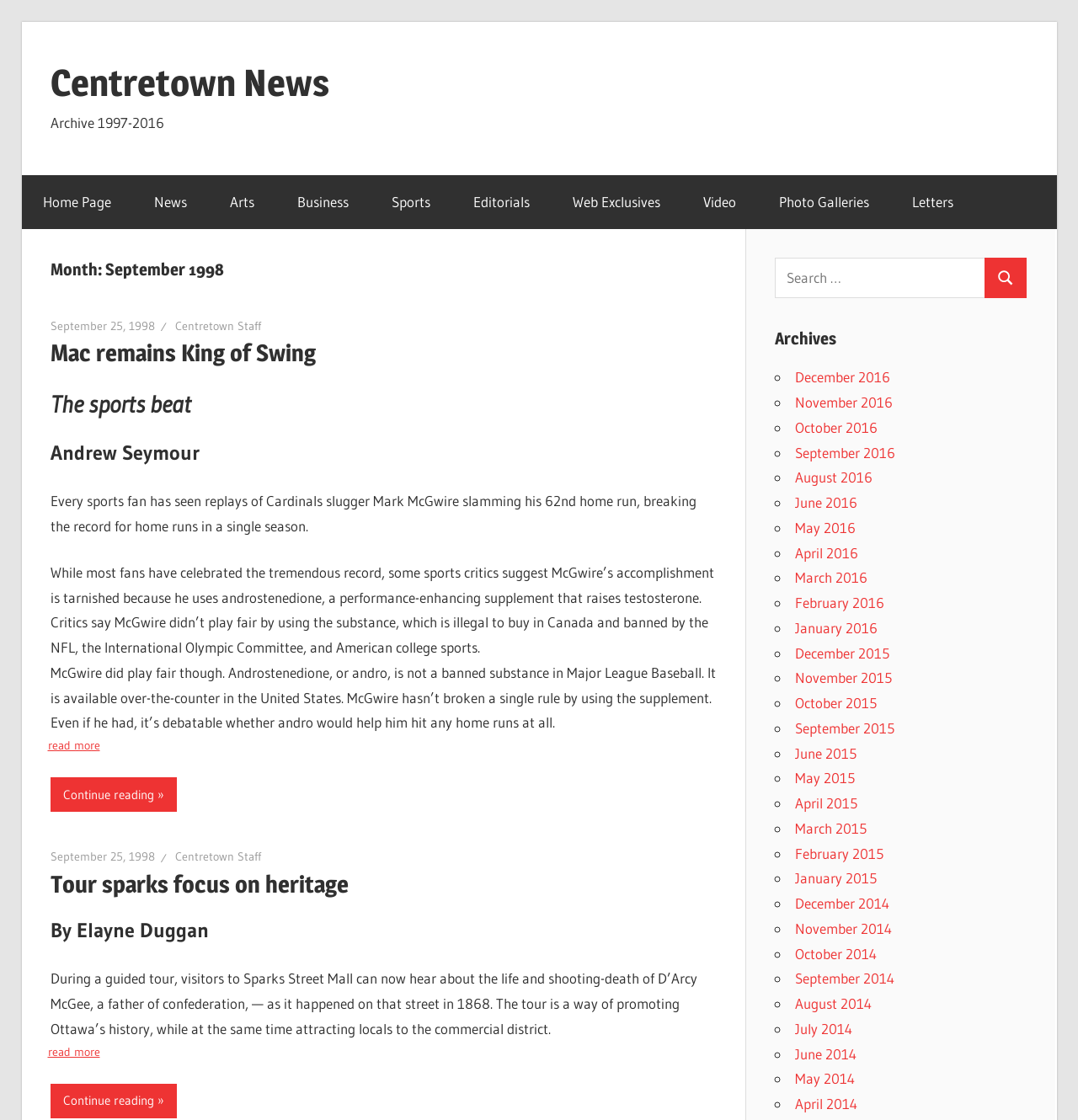Identify the bounding box coordinates of the specific part of the webpage to click to complete this instruction: "Continue reading 'Tour sparks focus on heritage'".

[0.046, 0.694, 0.164, 0.725]